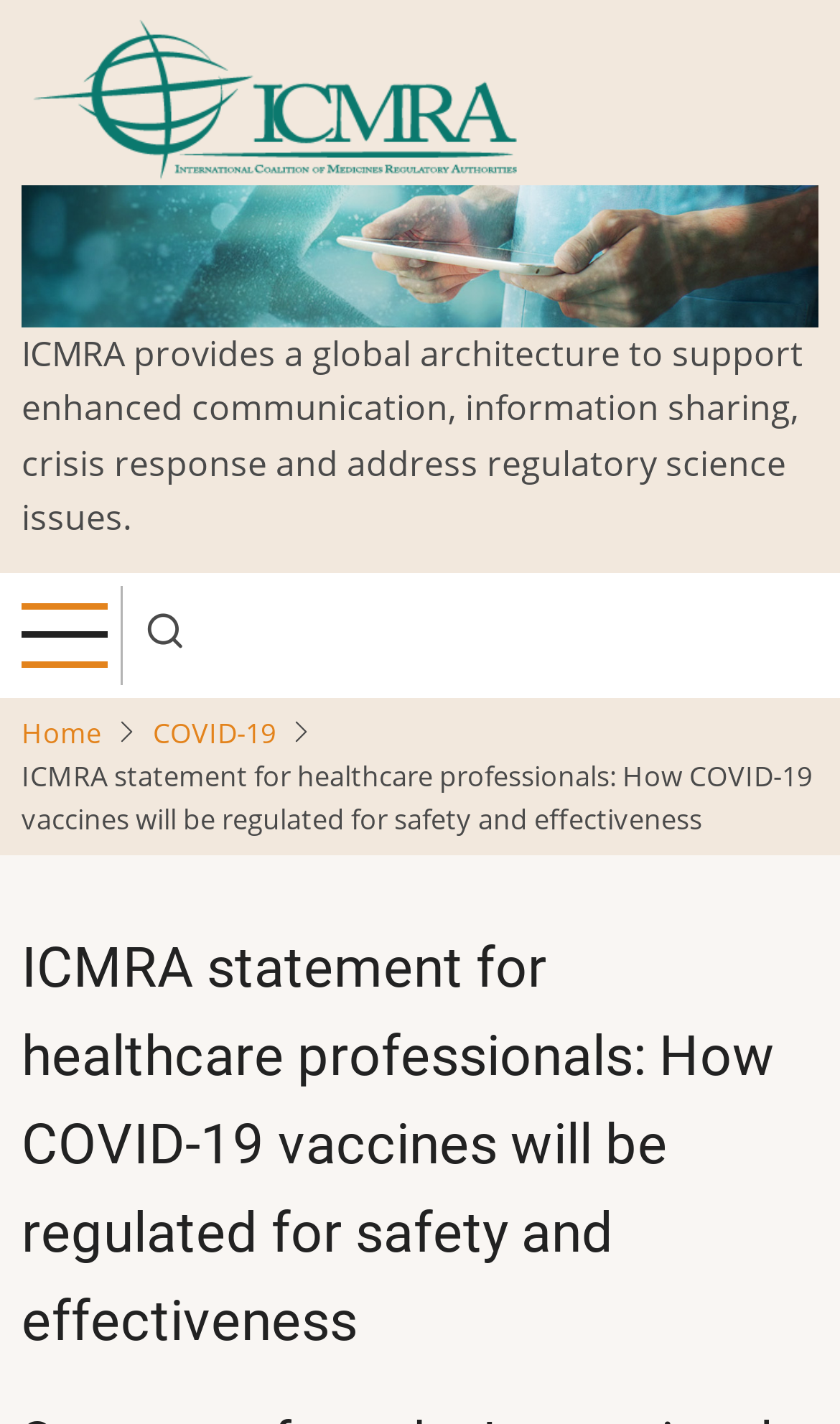What is the purpose of ICMRA?
Using the information from the image, answer the question thoroughly.

According to the static text element, 'ICMRA provides a global architecture to support enhanced communication, information sharing, crisis response and address regulatory science issues.', ICMRA's purpose is to support communication and crisis response.